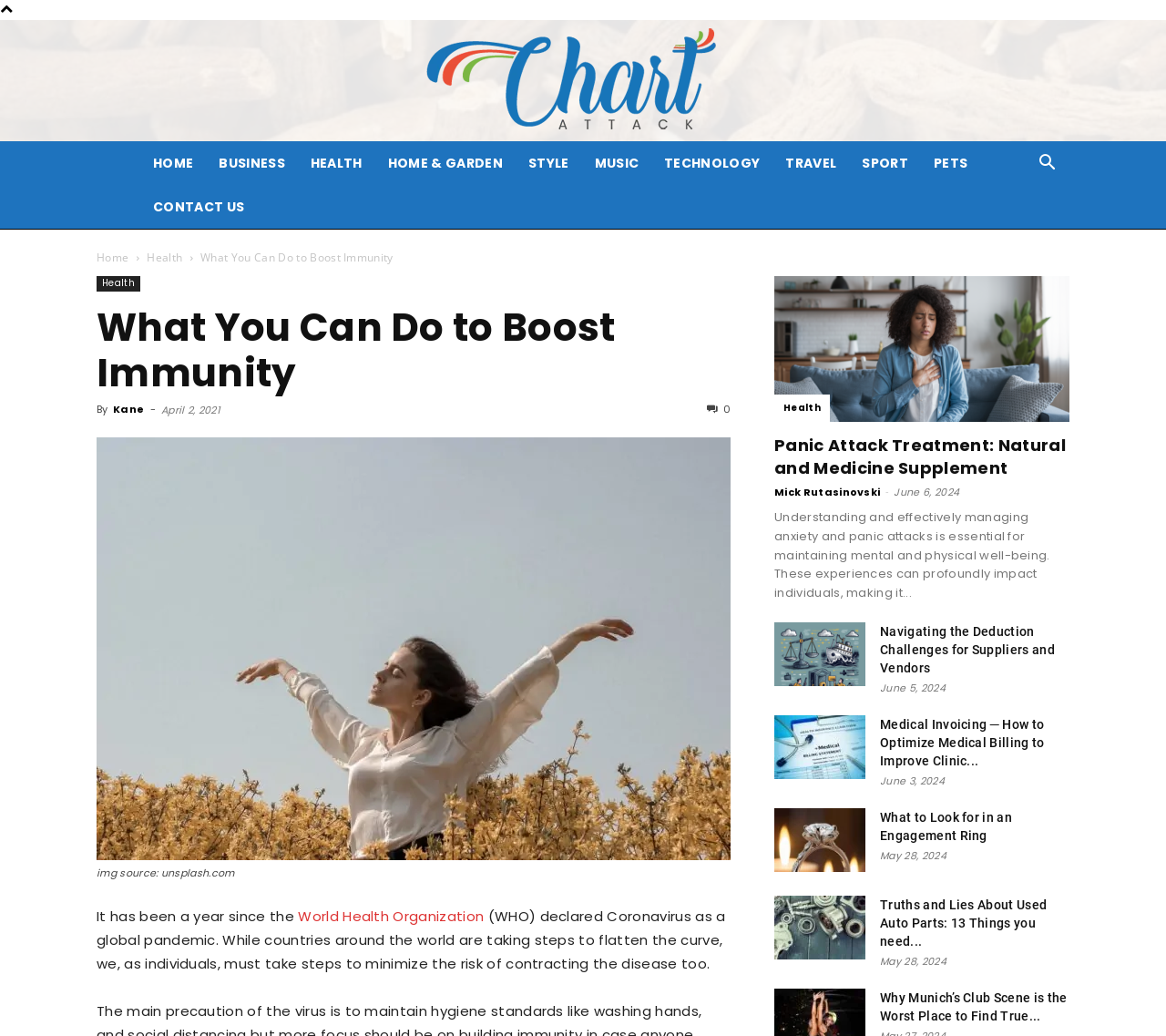Please find and report the bounding box coordinates of the element to click in order to perform the following action: "Click on the 'HOME' link". The coordinates should be expressed as four float numbers between 0 and 1, in the format [left, top, right, bottom].

[0.12, 0.136, 0.177, 0.179]